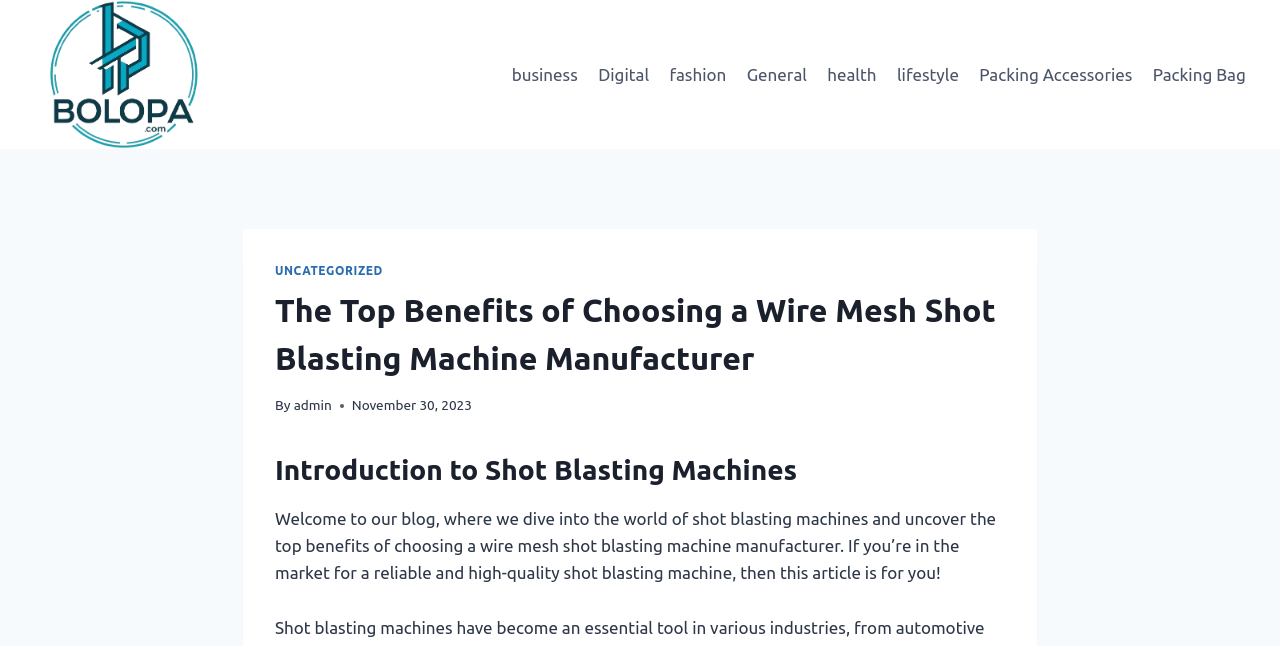Select the bounding box coordinates of the element I need to click to carry out the following instruction: "Click on the 'business' link".

[0.392, 0.078, 0.459, 0.152]